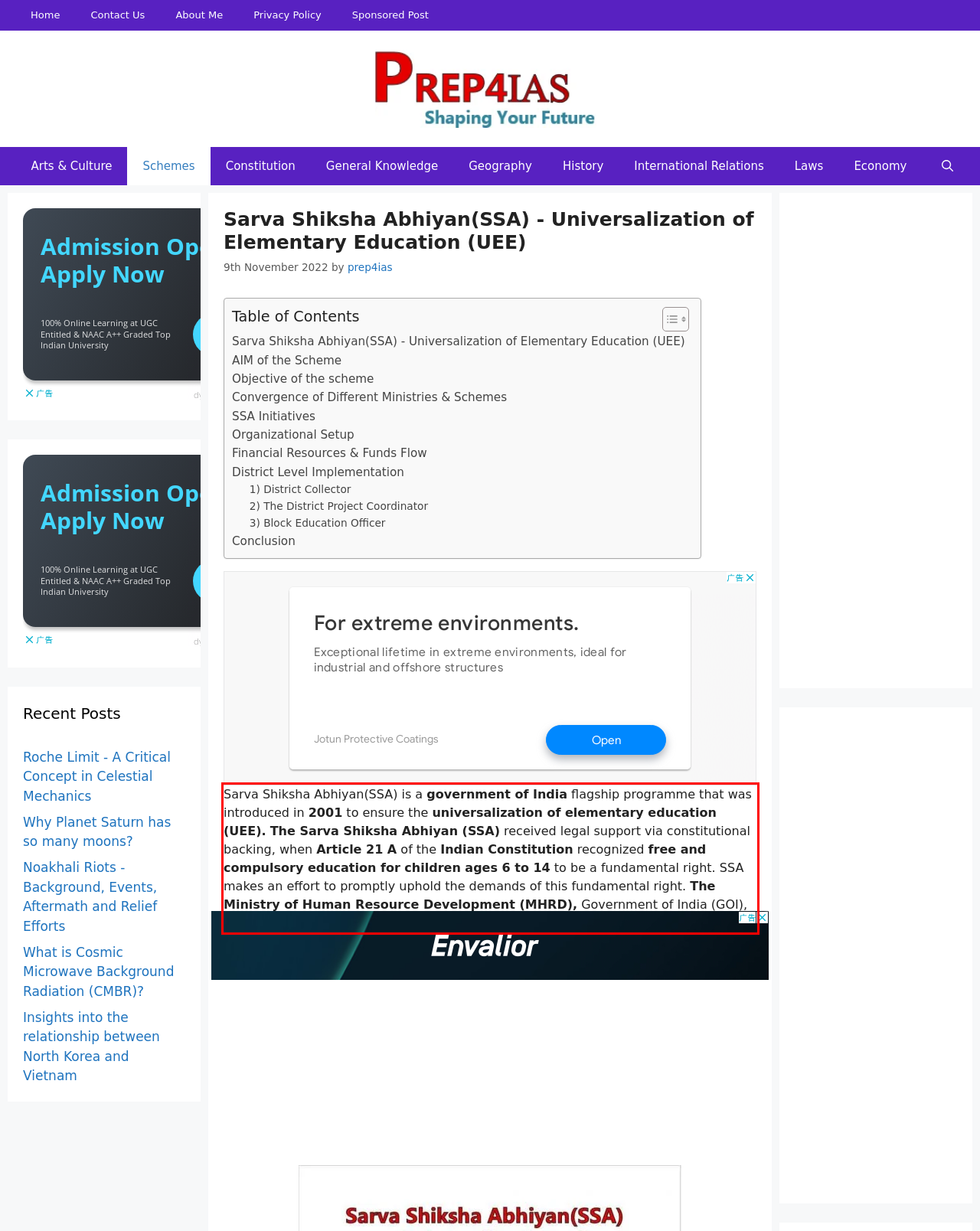From the given screenshot of a webpage, identify the red bounding box and extract the text content within it.

Sarva Shiksha Abhiyan(SSA) is a government of India flagship programme that was introduced in 2001 to ensure the universalization of elementary education (UEE). The Sarva Shiksha Abhiyan (SSA) received legal support via constitutional backing, when Article 21 A of the Indian Constitution recognized free and compulsory education for children ages 6 to 14 to be a fundamental right. SSA makes an effort to promptly uphold the demands of this fundamental right. The Ministry of Human Resource Development (MHRD), Government of India (GOI), established the SSA Program in 2000–2001.